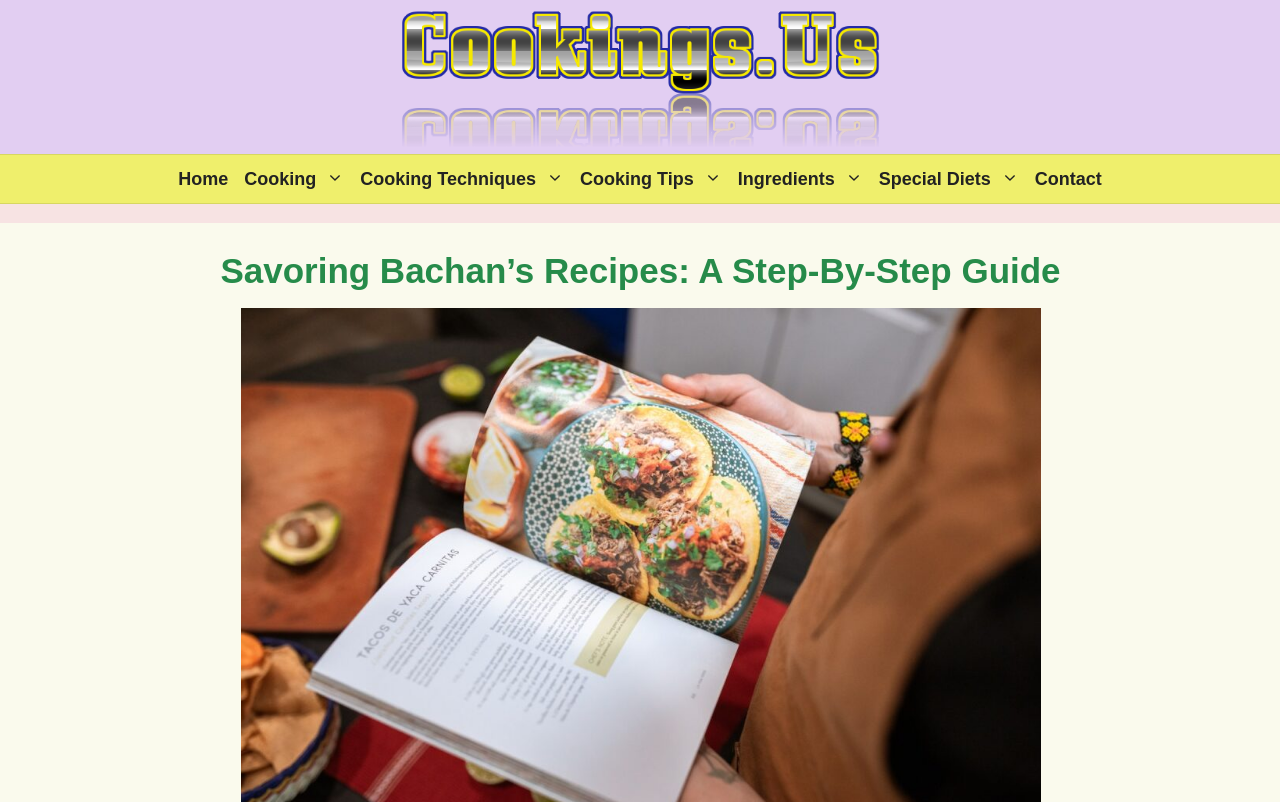Provide a short answer to the following question with just one word or phrase: Is there an image on the banner?

Yes